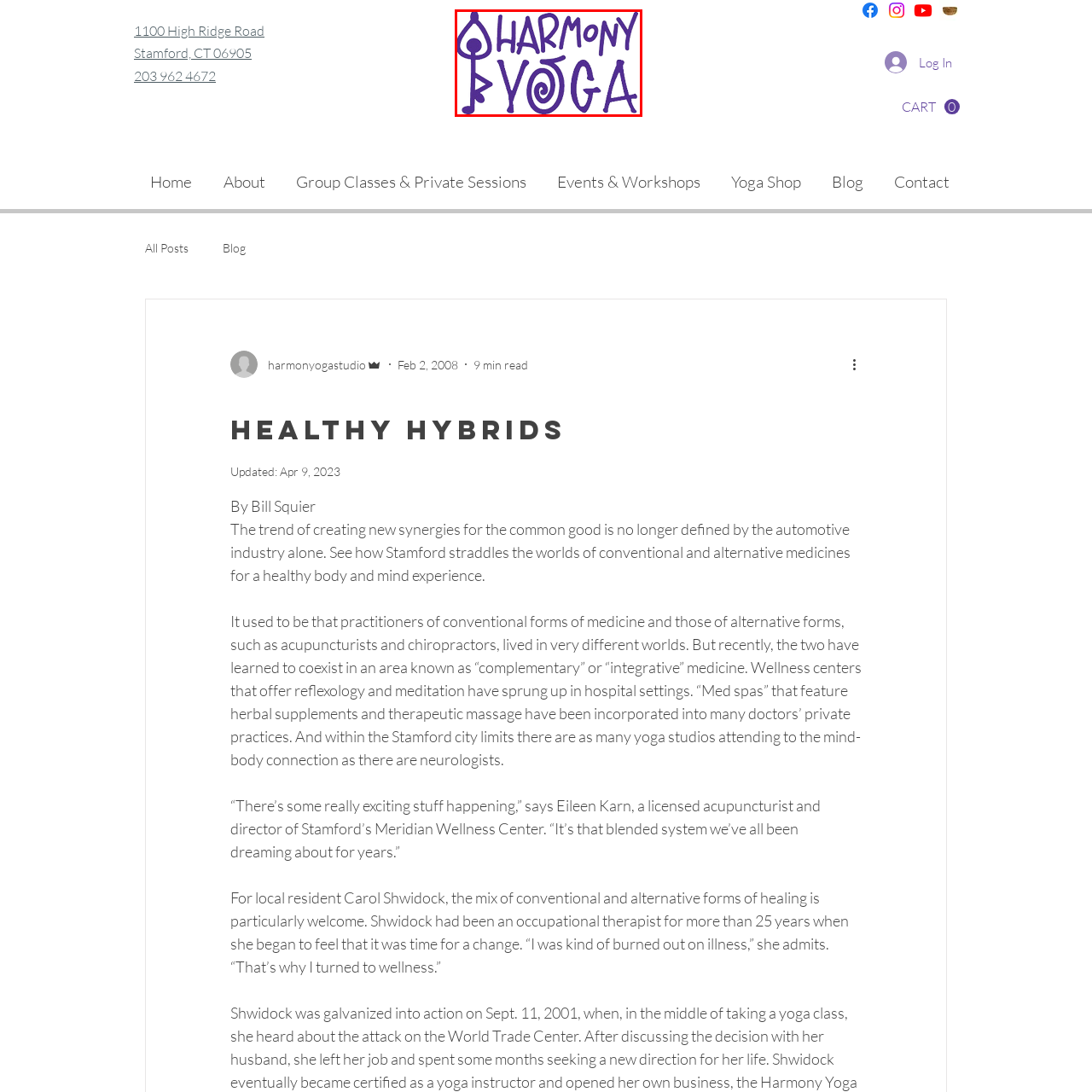What is the mission of the yoga studio?
Focus on the image enclosed by the red bounding box and elaborate on your answer to the question based on the visual details present.

The caption states that the logo aligns with the mission of the yoga studio, which is to promote health, mindfulness, and integration of body and mind, highlighting the studio's focus on holistic well-being.